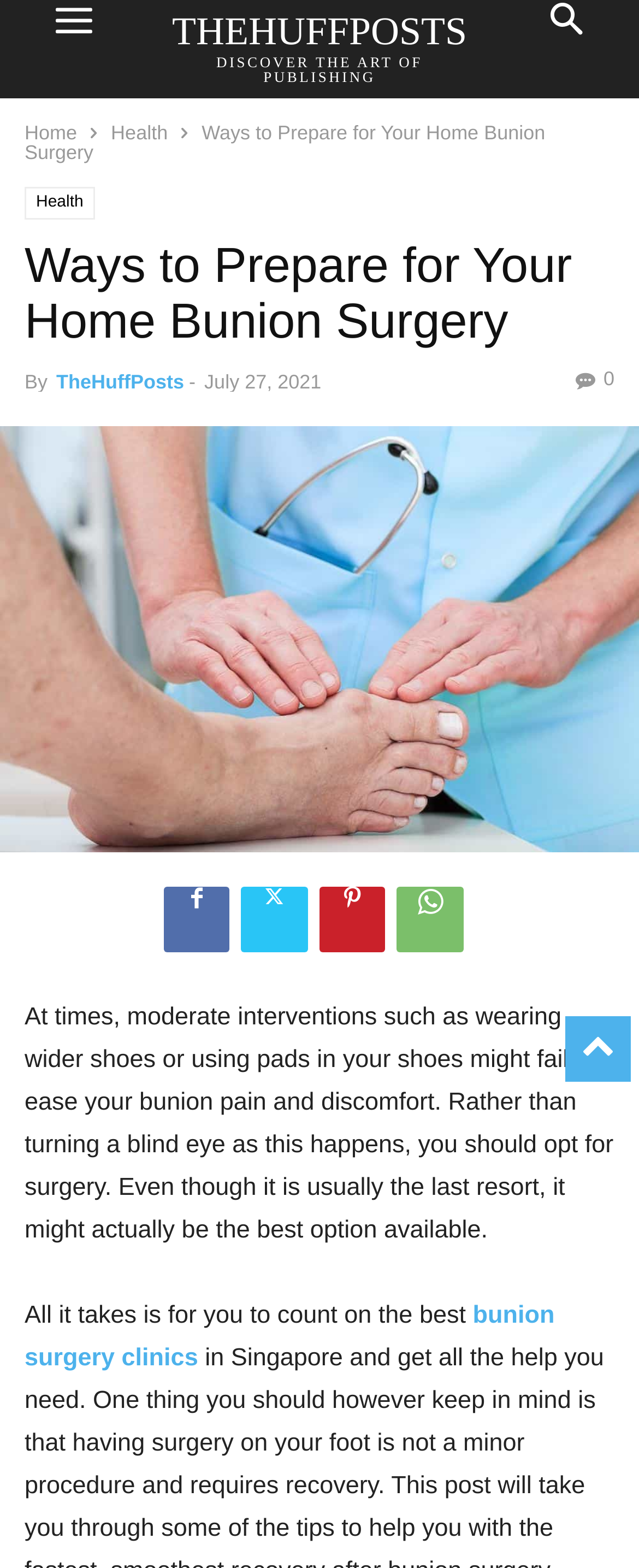Could you locate the bounding box coordinates for the section that should be clicked to accomplish this task: "go to the top of the page".

[0.885, 0.648, 0.987, 0.669]